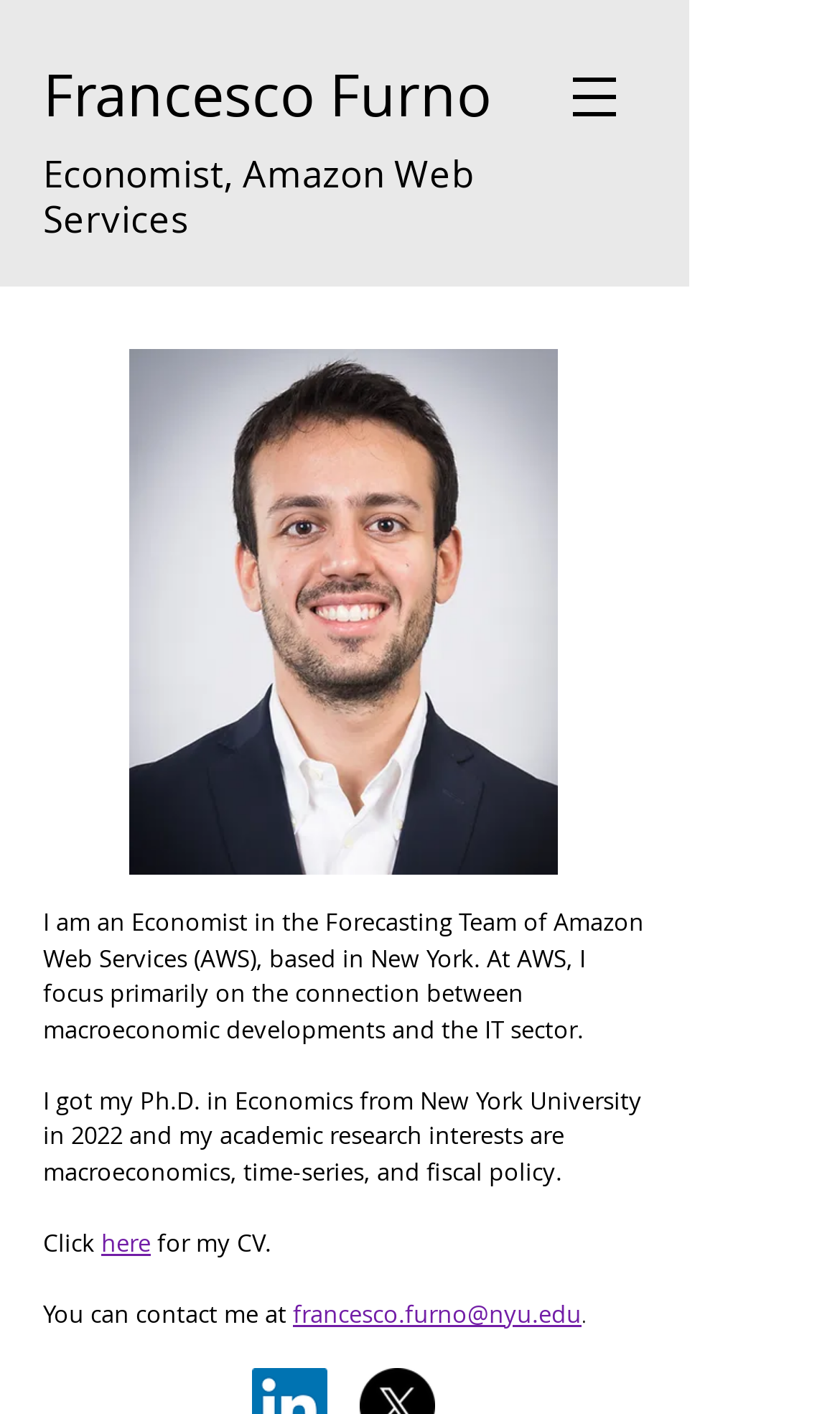Please determine the bounding box coordinates for the element with the description: "Economist, Amazon Web Services".

[0.051, 0.106, 0.564, 0.172]